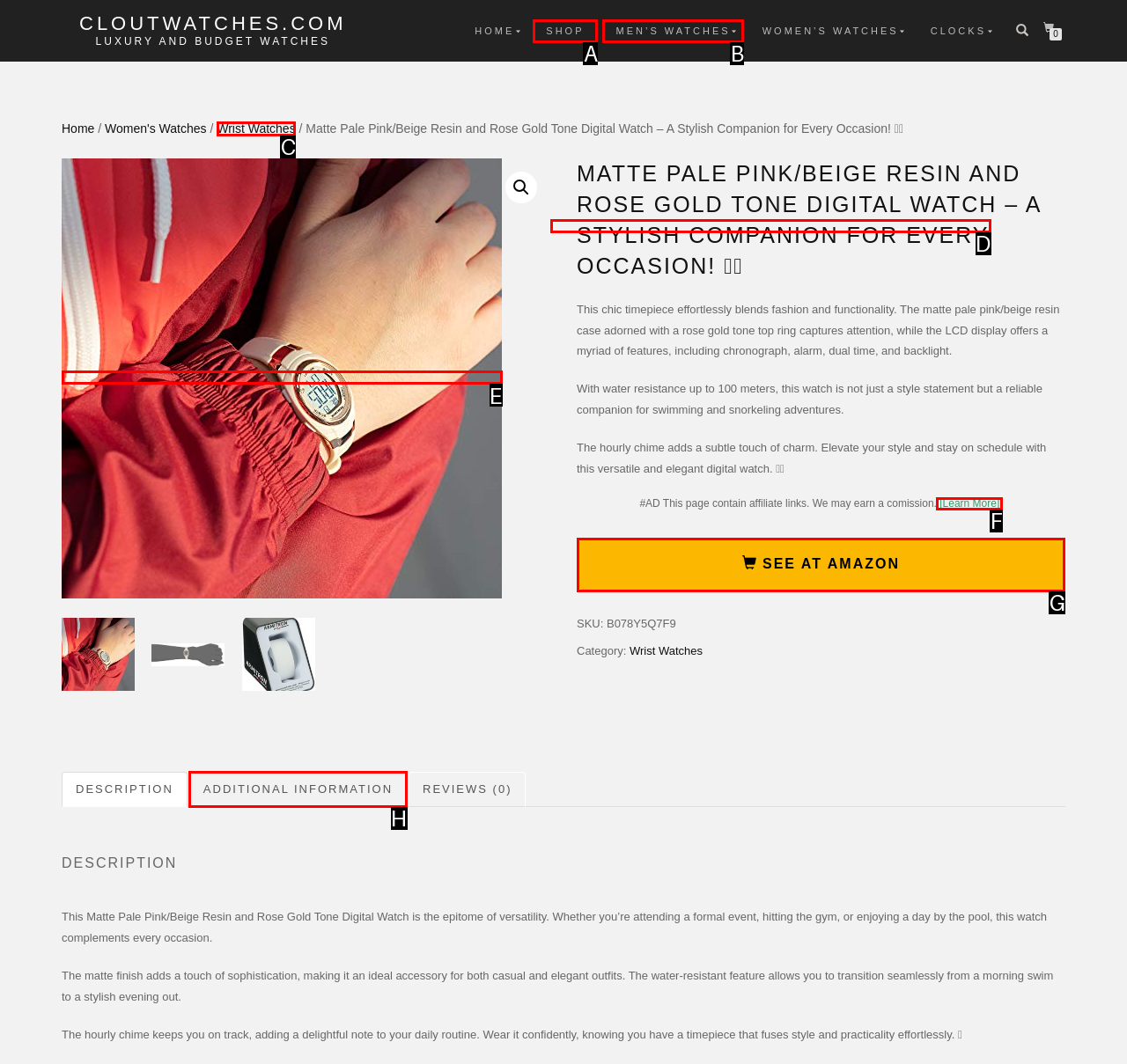Among the marked elements in the screenshot, which letter corresponds to the UI element needed for the task: See the product at Amazon?

G